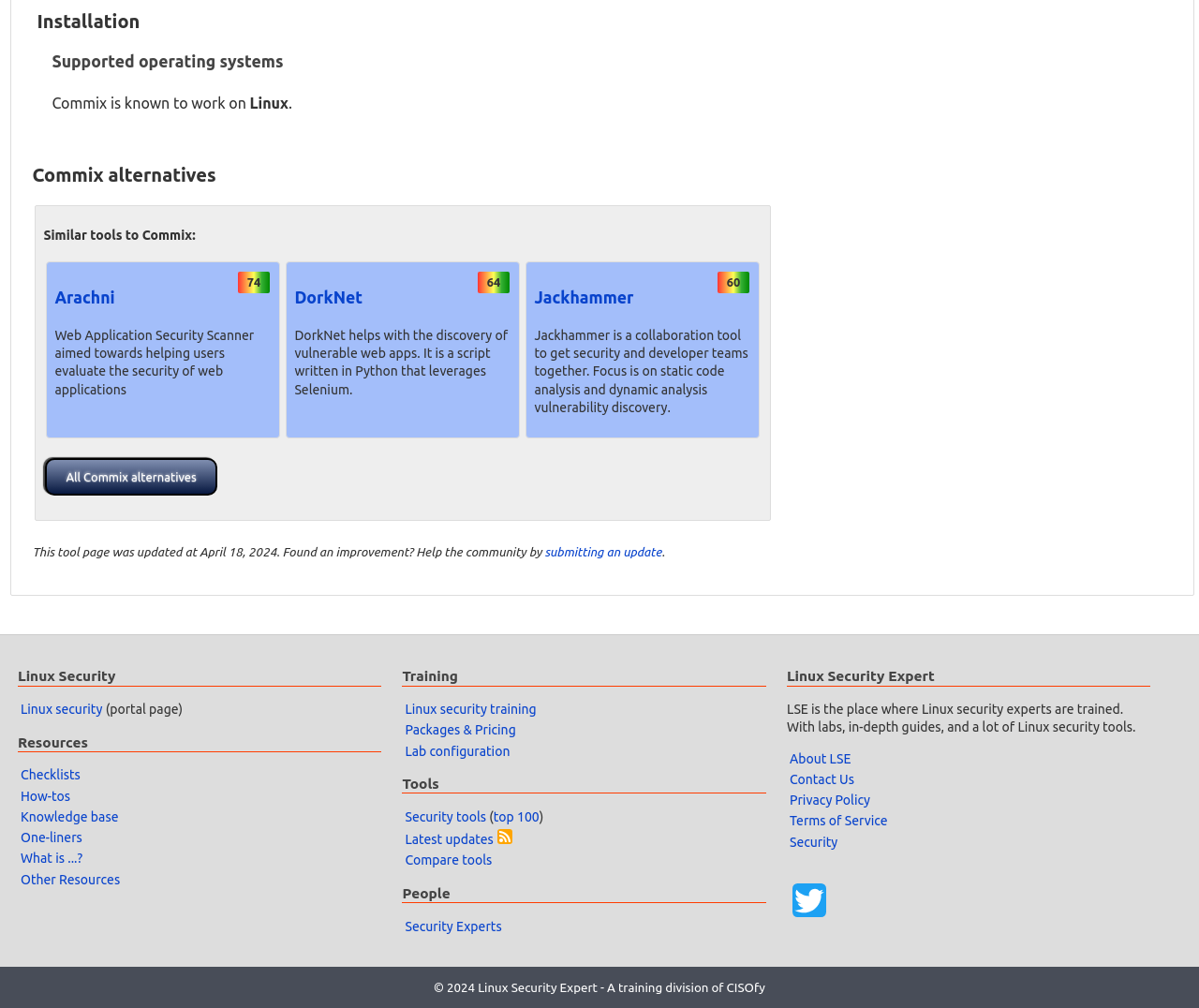What is Commix known to work on?
Based on the image, respond with a single word or phrase.

Linux